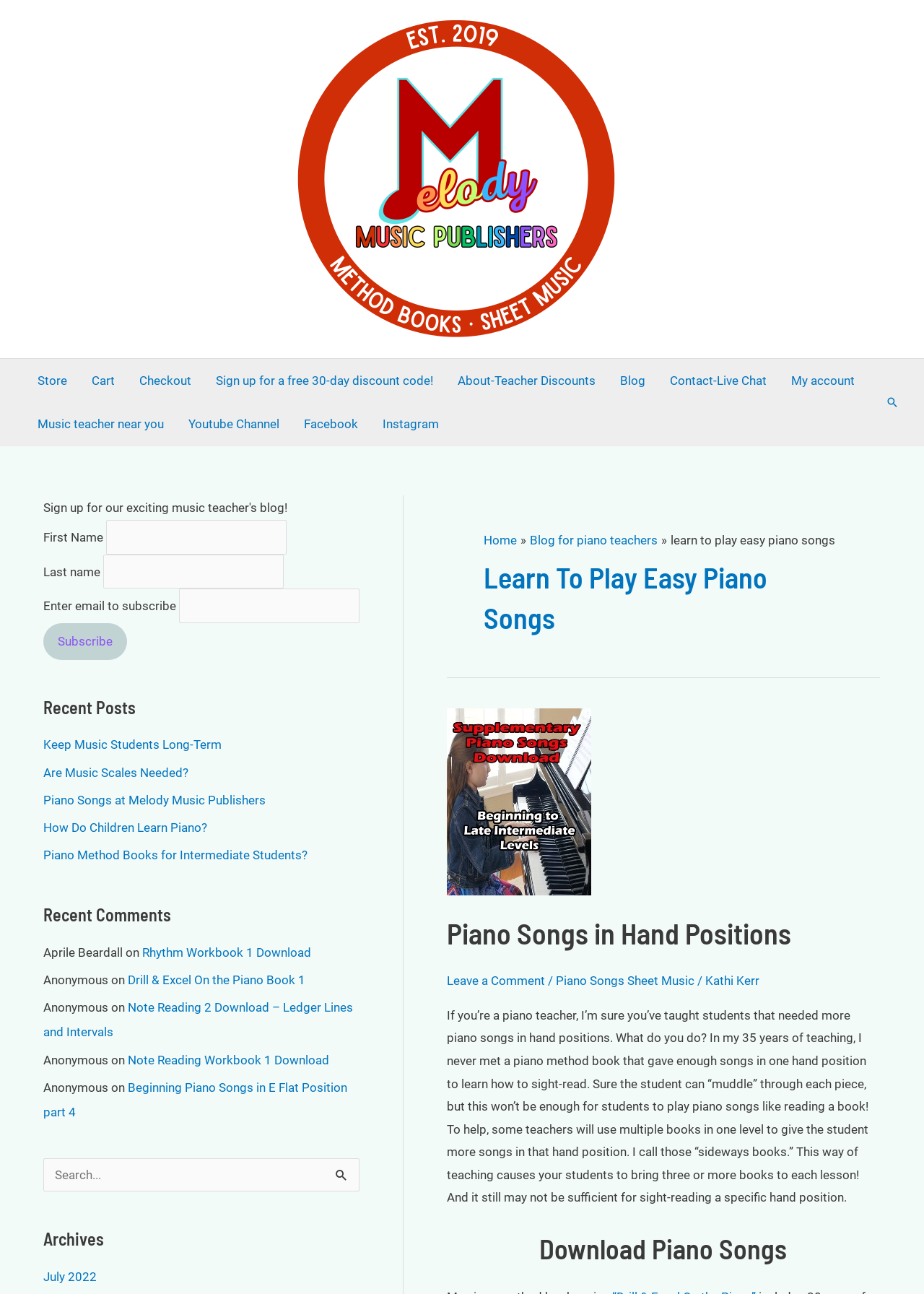Generate the text content of the main heading of the webpage.

Learn To Play Easy Piano Songs